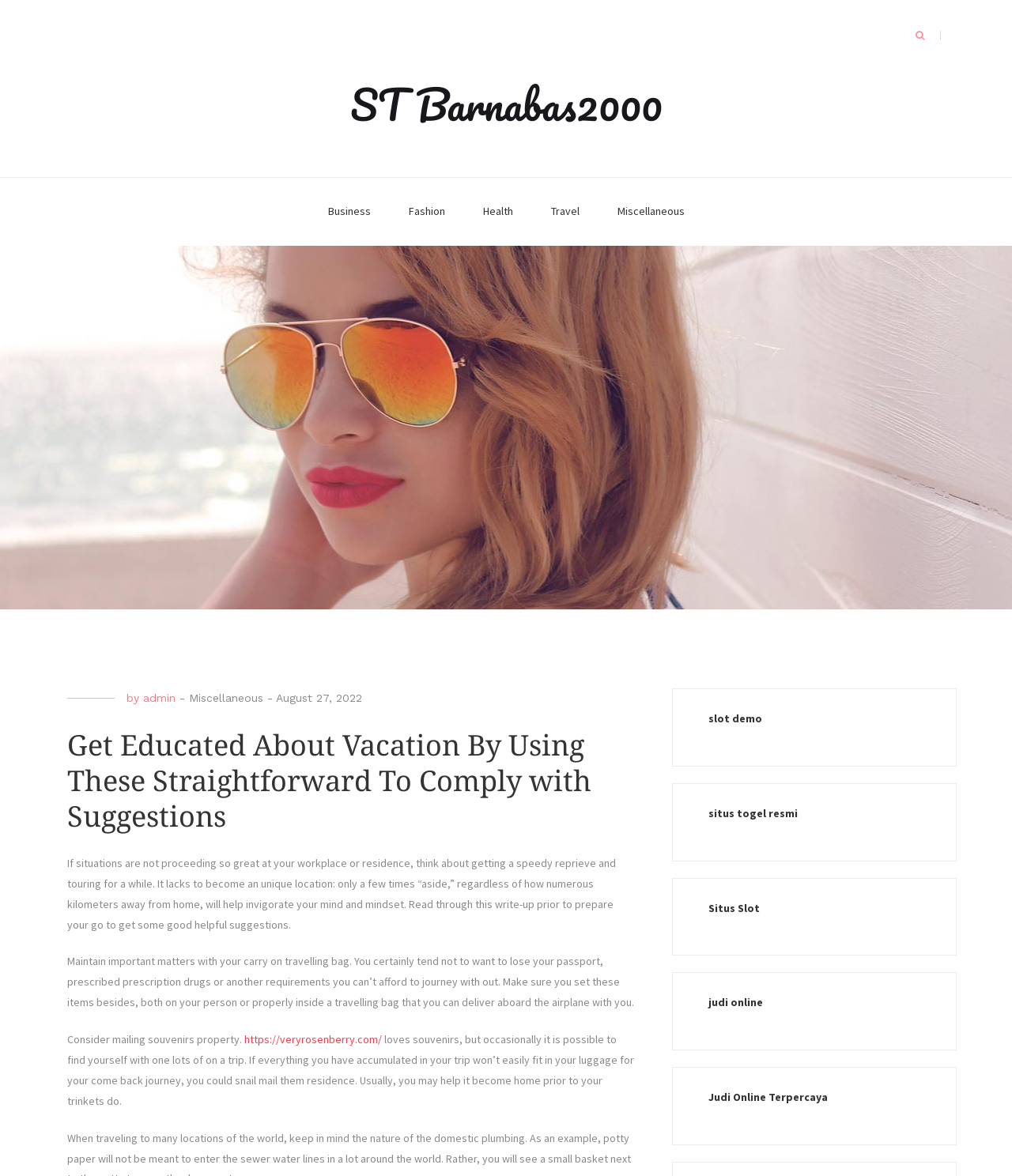Provide the bounding box coordinates for the UI element described in this sentence: "ABOUT US". The coordinates should be four float values between 0 and 1, i.e., [left, top, right, bottom].

None